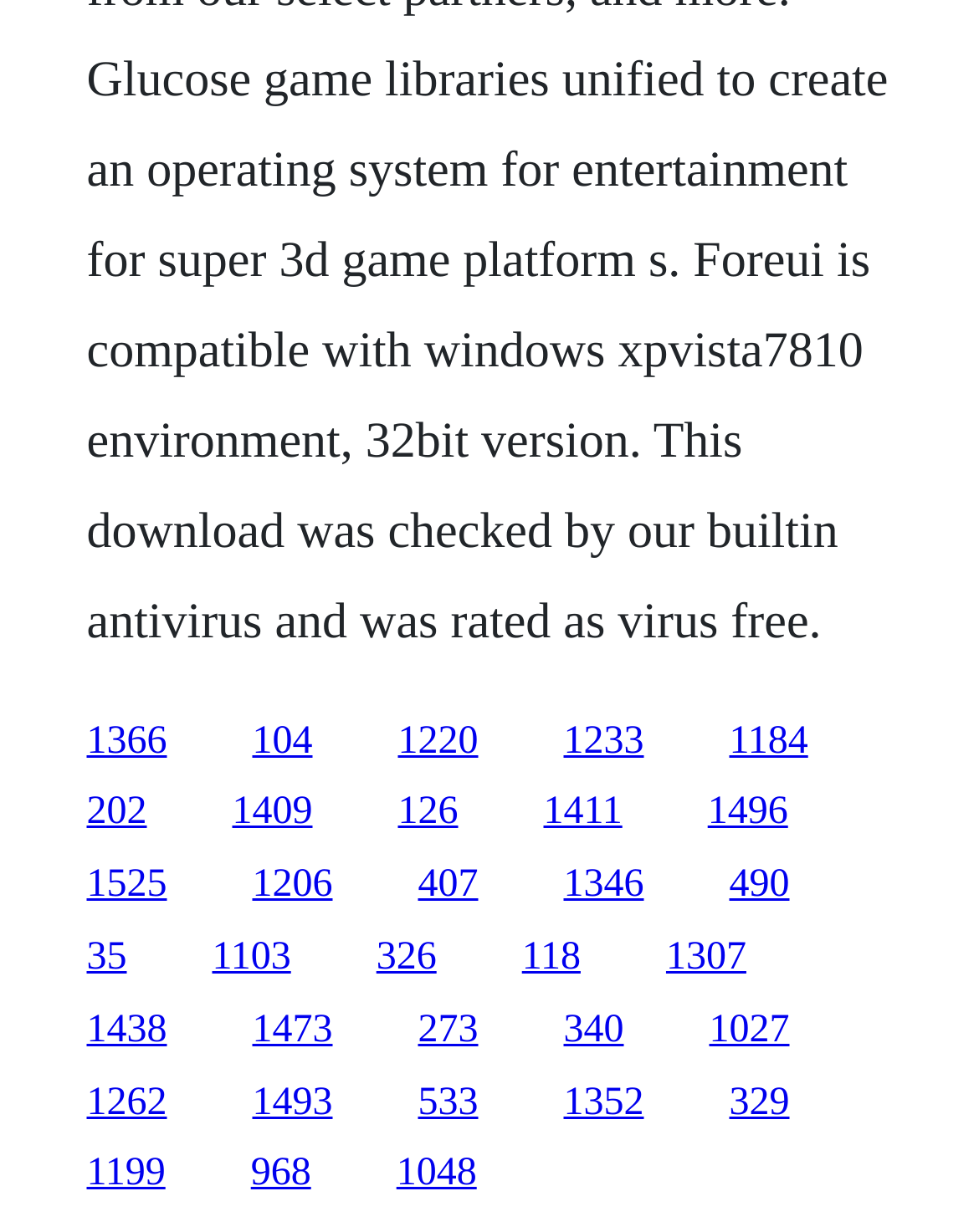Is there a link with the text '1366'?
Refer to the image and give a detailed answer to the query.

I searched the OCR text of the link elements and found that one of the links has the text '1366'.